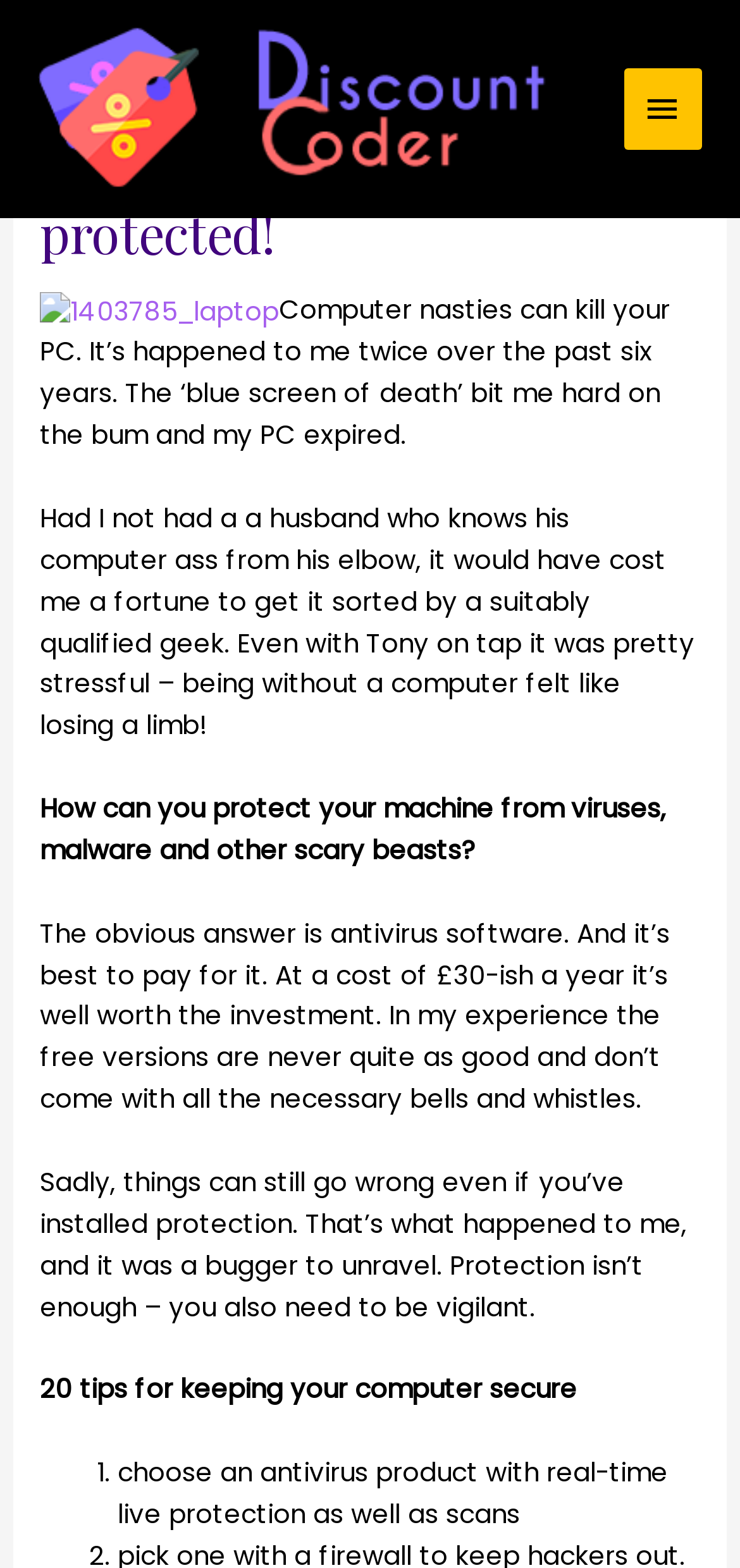How many tips are provided for keeping one's computer secure?
Using the information presented in the image, please offer a detailed response to the question.

The webpage lists 20 tips for keeping one's computer secure, starting with choosing an antivirus product with real-time live protection as well as scans.